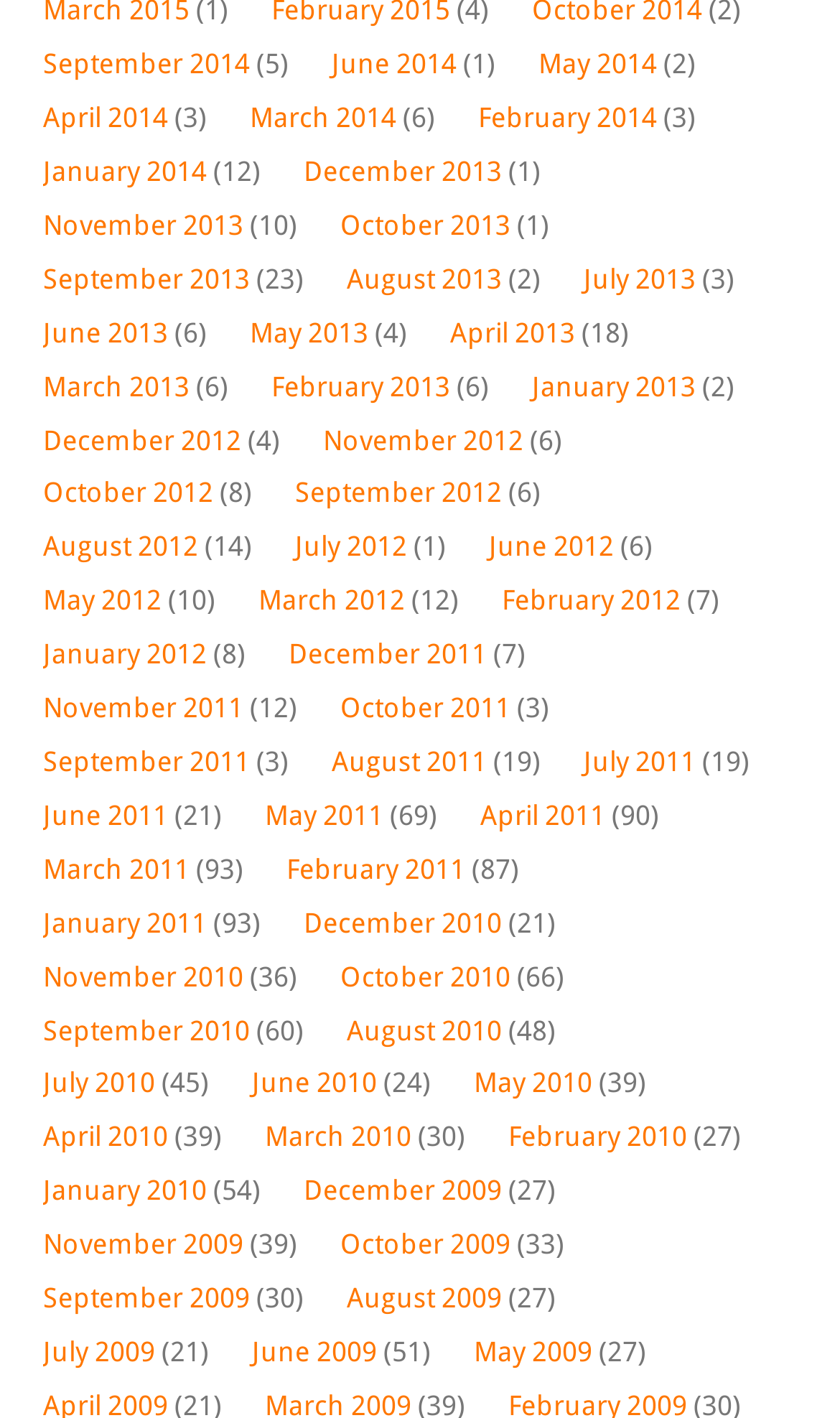Determine the bounding box coordinates for the UI element with the following description: "September 2010". The coordinates should be four float numbers between 0 and 1, represented as [left, top, right, bottom].

[0.051, 0.715, 0.297, 0.738]